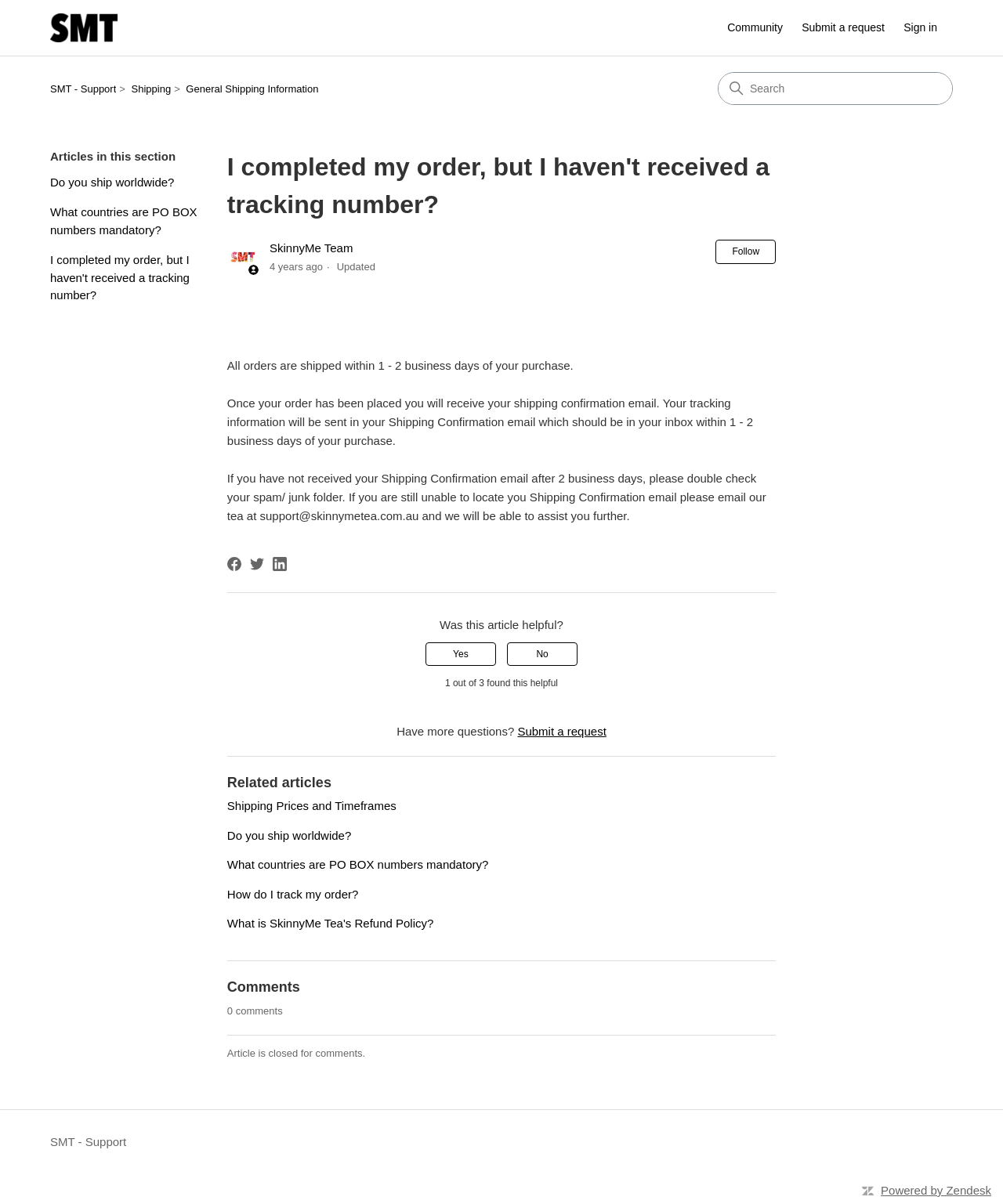Please find the bounding box coordinates of the clickable region needed to complete the following instruction: "Search for articles". The bounding box coordinates must consist of four float numbers between 0 and 1, i.e., [left, top, right, bottom].

[0.716, 0.06, 0.95, 0.087]